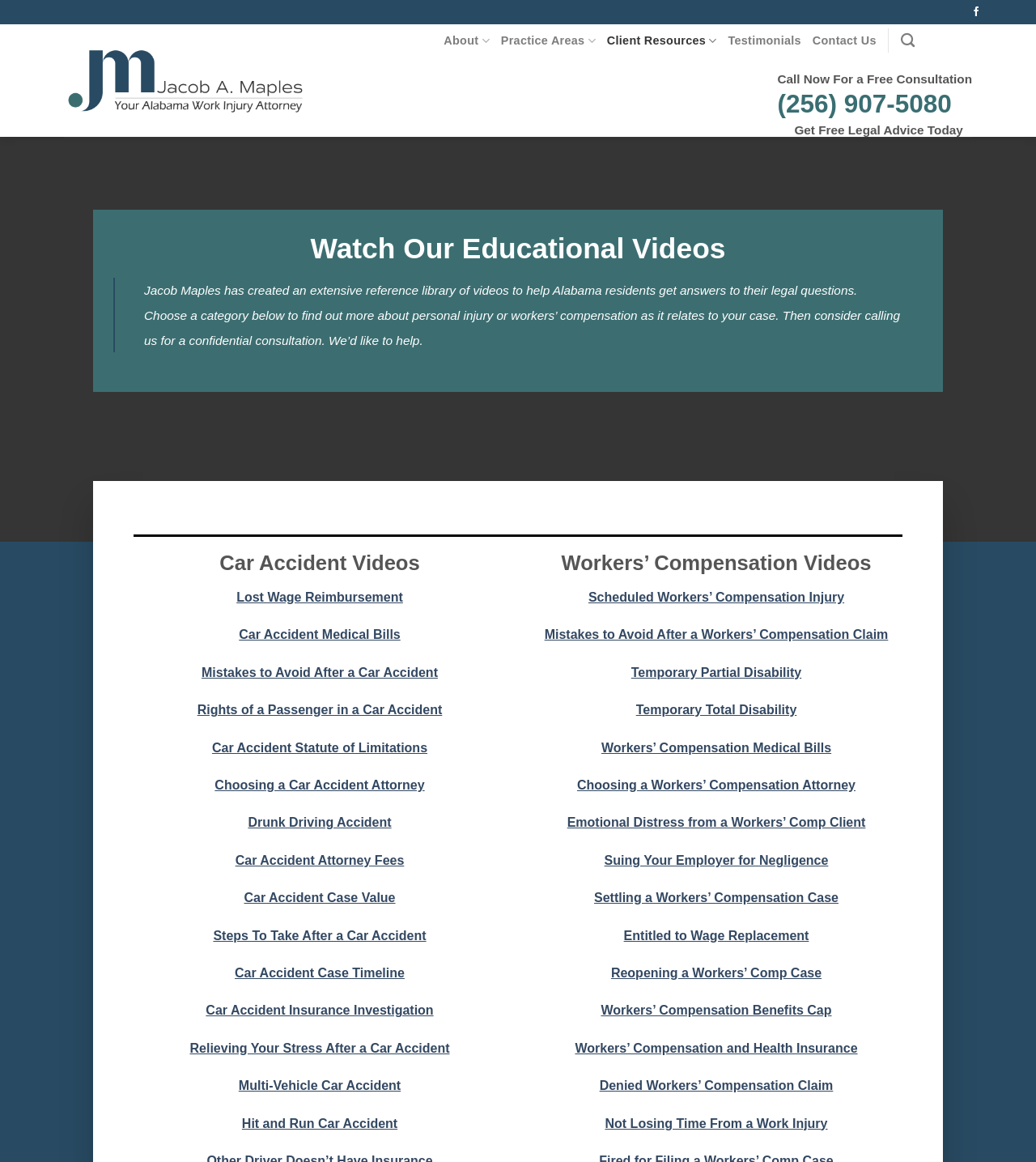Please provide a one-word or short phrase answer to the question:
How many video categories are available?

2